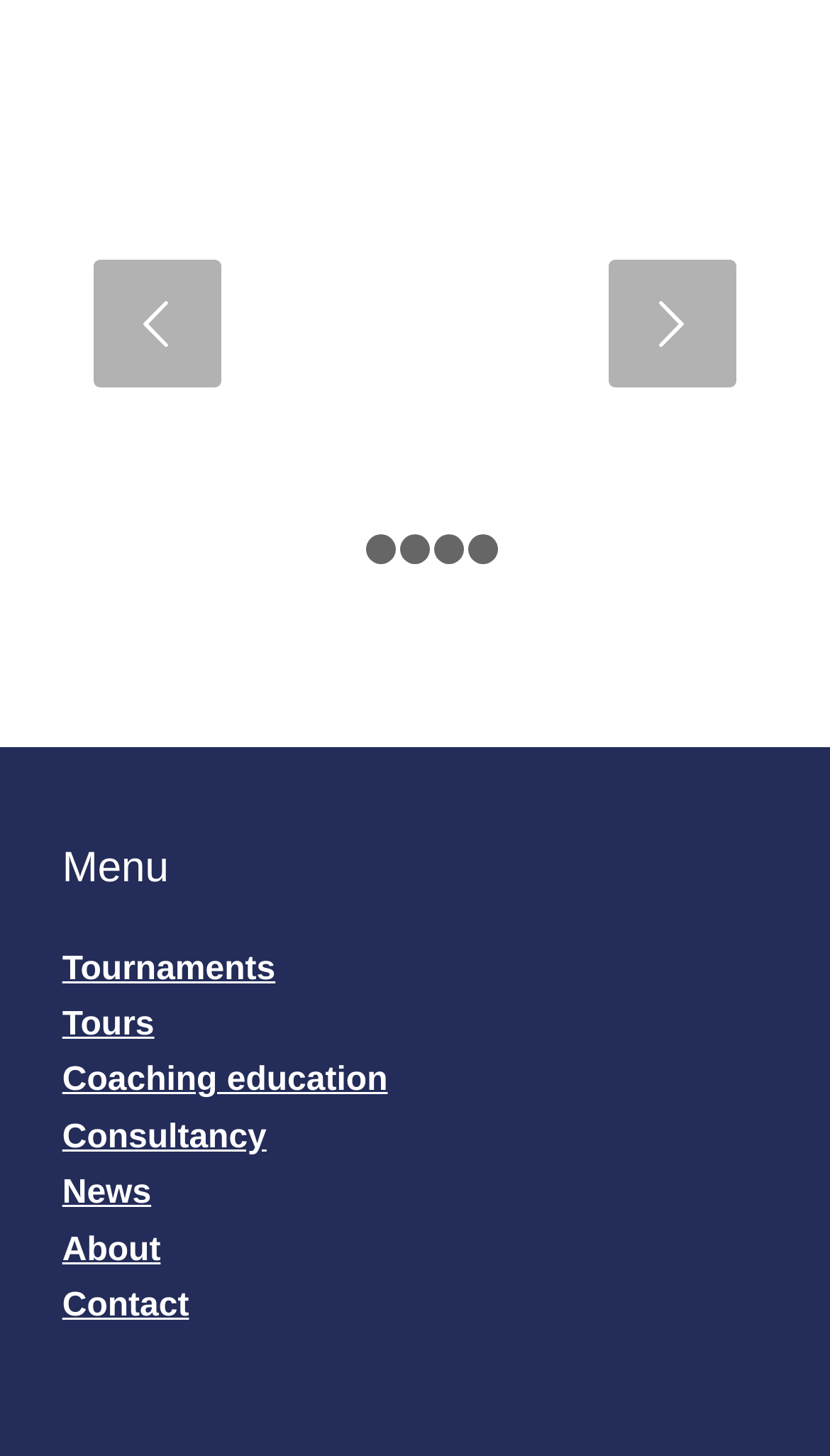What is the last link in the menu?
Please provide a comprehensive answer to the question based on the webpage screenshot.

I scrolled down to the bottom of the menu and found that the last link is 'Contact'. It is located at the bottom of the menu section.